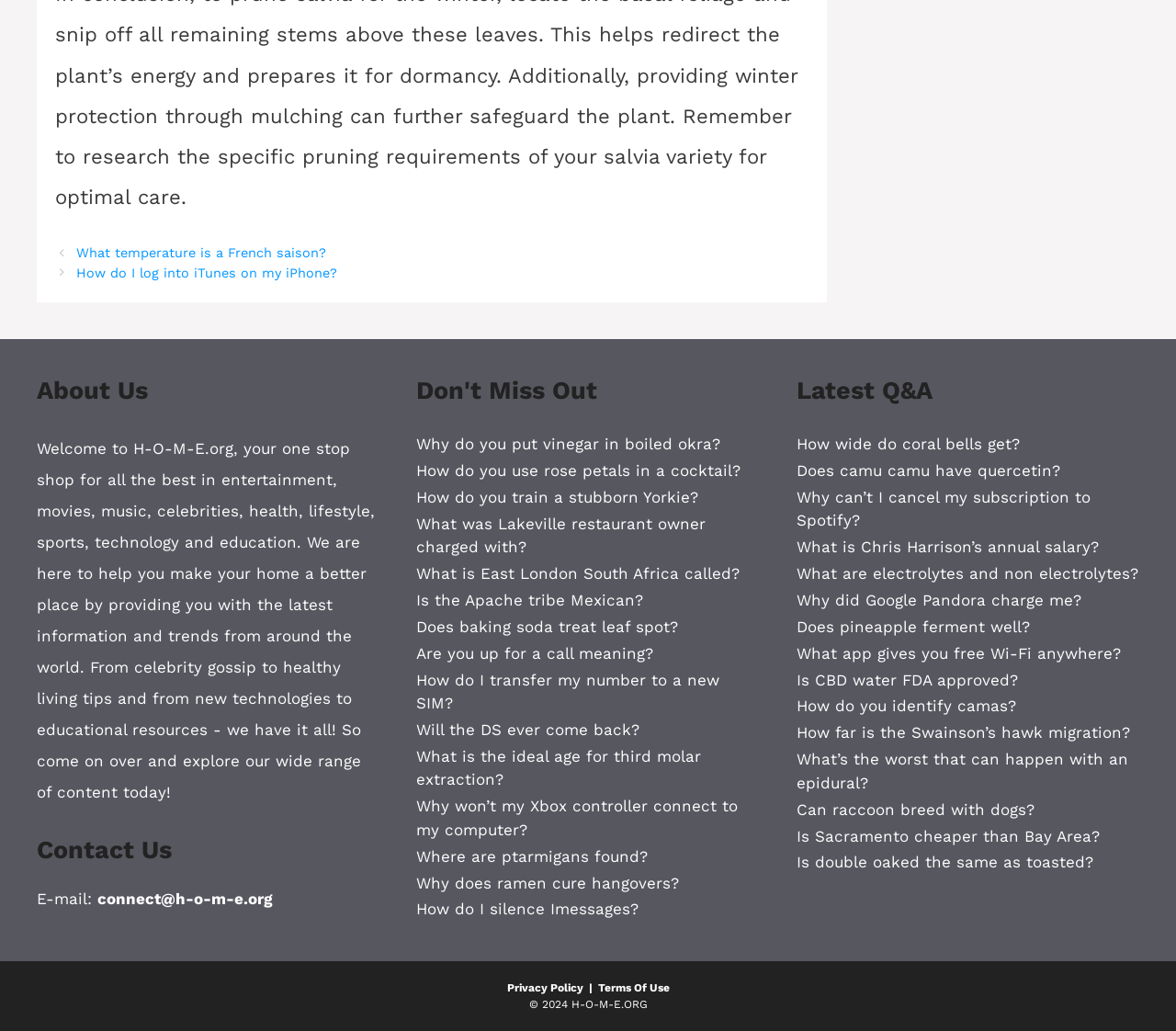Find the bounding box coordinates of the element you need to click on to perform this action: 'Check 'How wide do coral bells get?''. The coordinates should be represented by four float values between 0 and 1, in the format [left, top, right, bottom].

[0.677, 0.422, 0.867, 0.439]